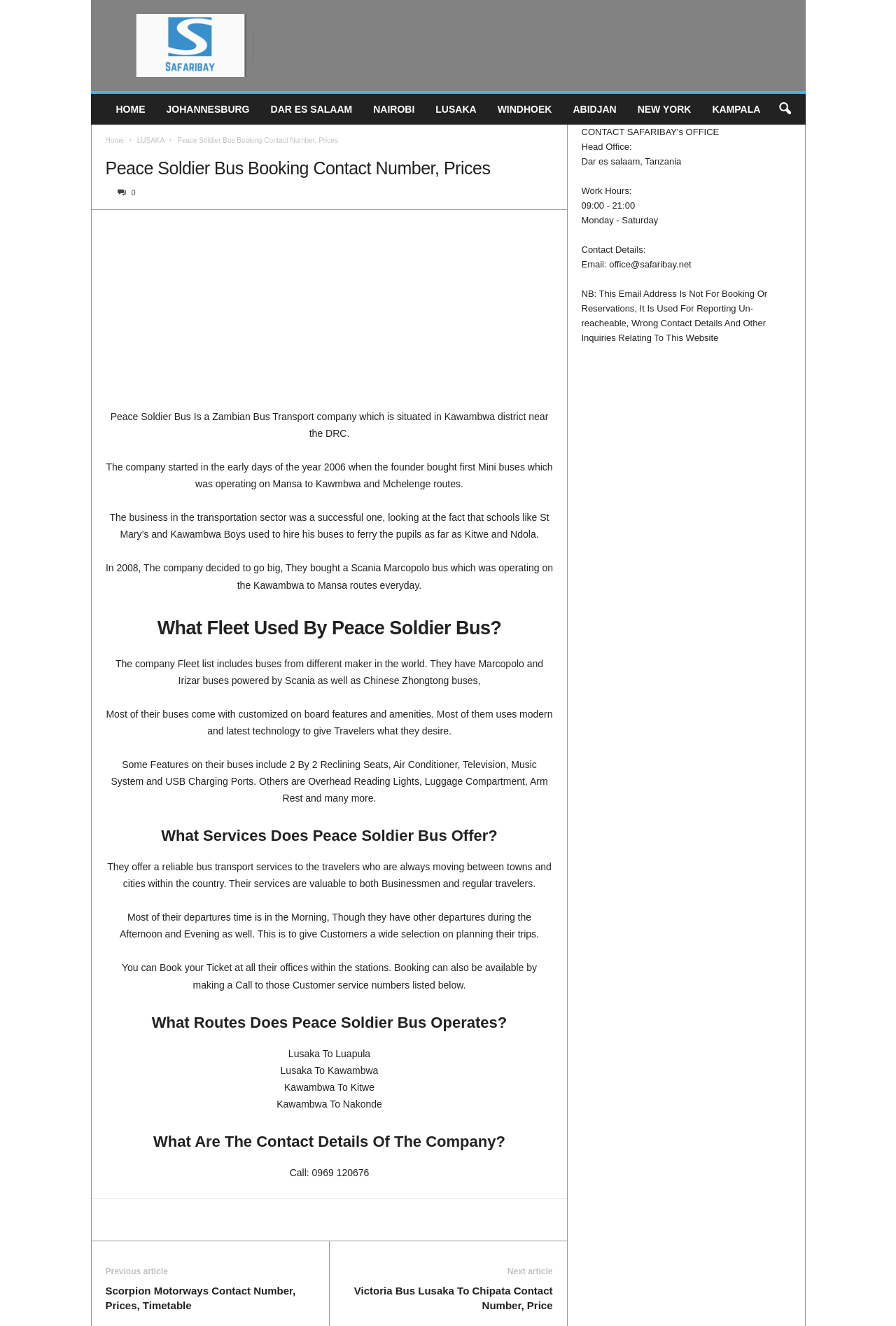What routes does Peace Soldier Bus operate?
Provide a well-explained and detailed answer to the question.

The routes operated by Peace Soldier Bus can be found in the section 'What Routes Does Peace Soldier Bus Operates?'. The routes mentioned include Lusaka To Luapula, Lusaka To Kawambwa, Kawambwa To Kitwe, and Kawambwa To Nakonde, among others.